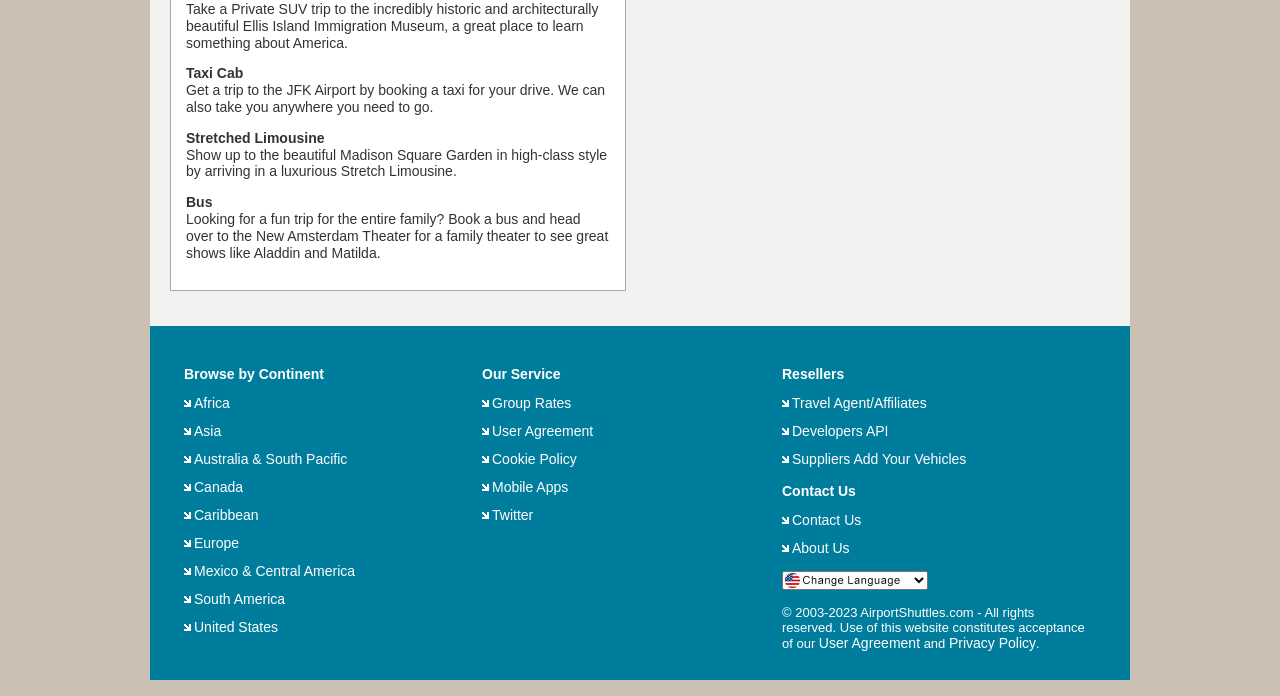What is the purpose of the 'Resellers' section?
Could you answer the question in a detailed manner, providing as much information as possible?

The 'Resellers' section on the webpage appears to be targeted at travel agents and affiliates, as it provides links to resources such as 'Travel Agent/Affiliates' and 'Developers API'. This suggests that the purpose of this section is to provide information and tools for resellers to work with the transportation service provider.